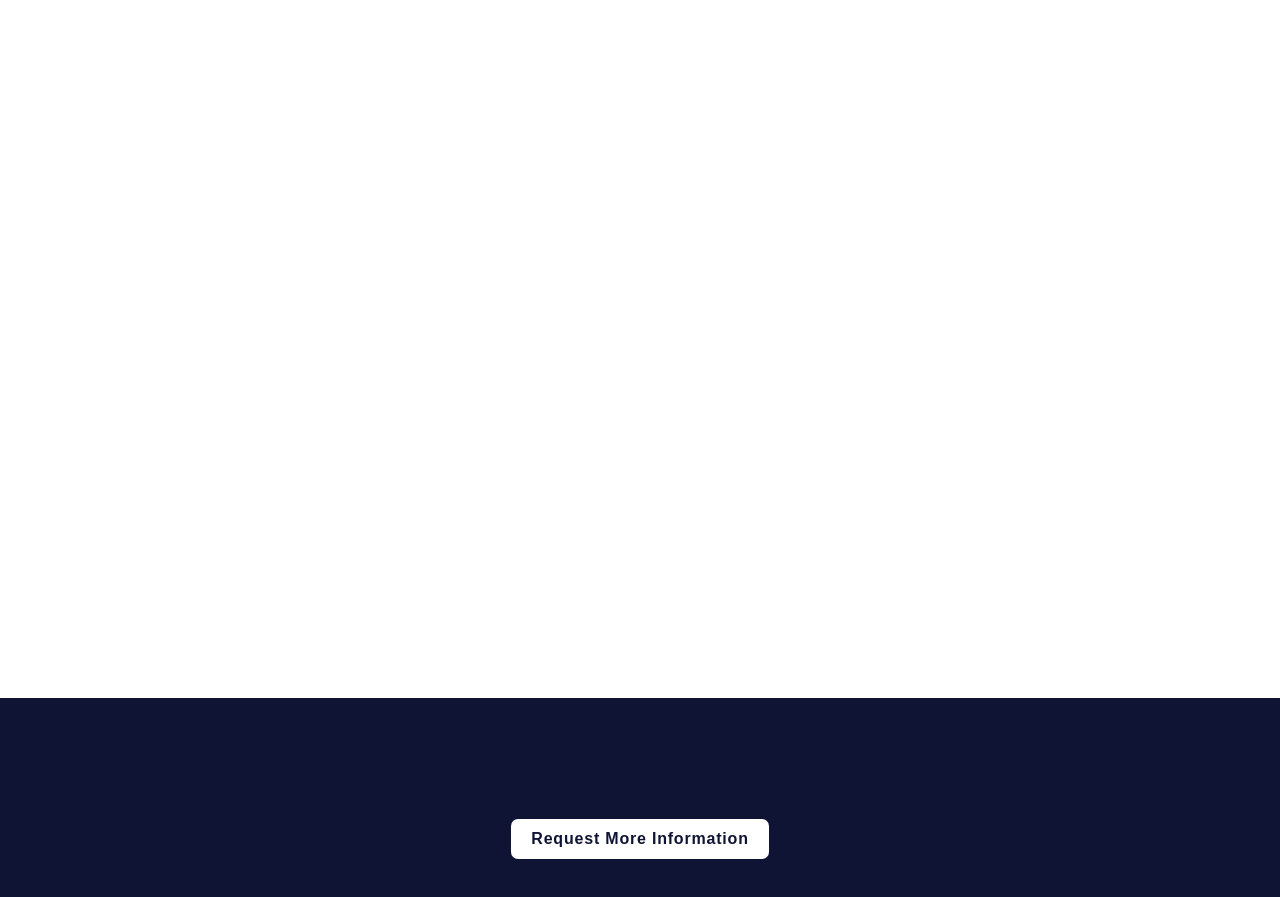Provide the bounding box coordinates for the area that should be clicked to complete the instruction: "Explore 'Events & Experiences'".

[0.022, 0.281, 0.311, 0.319]